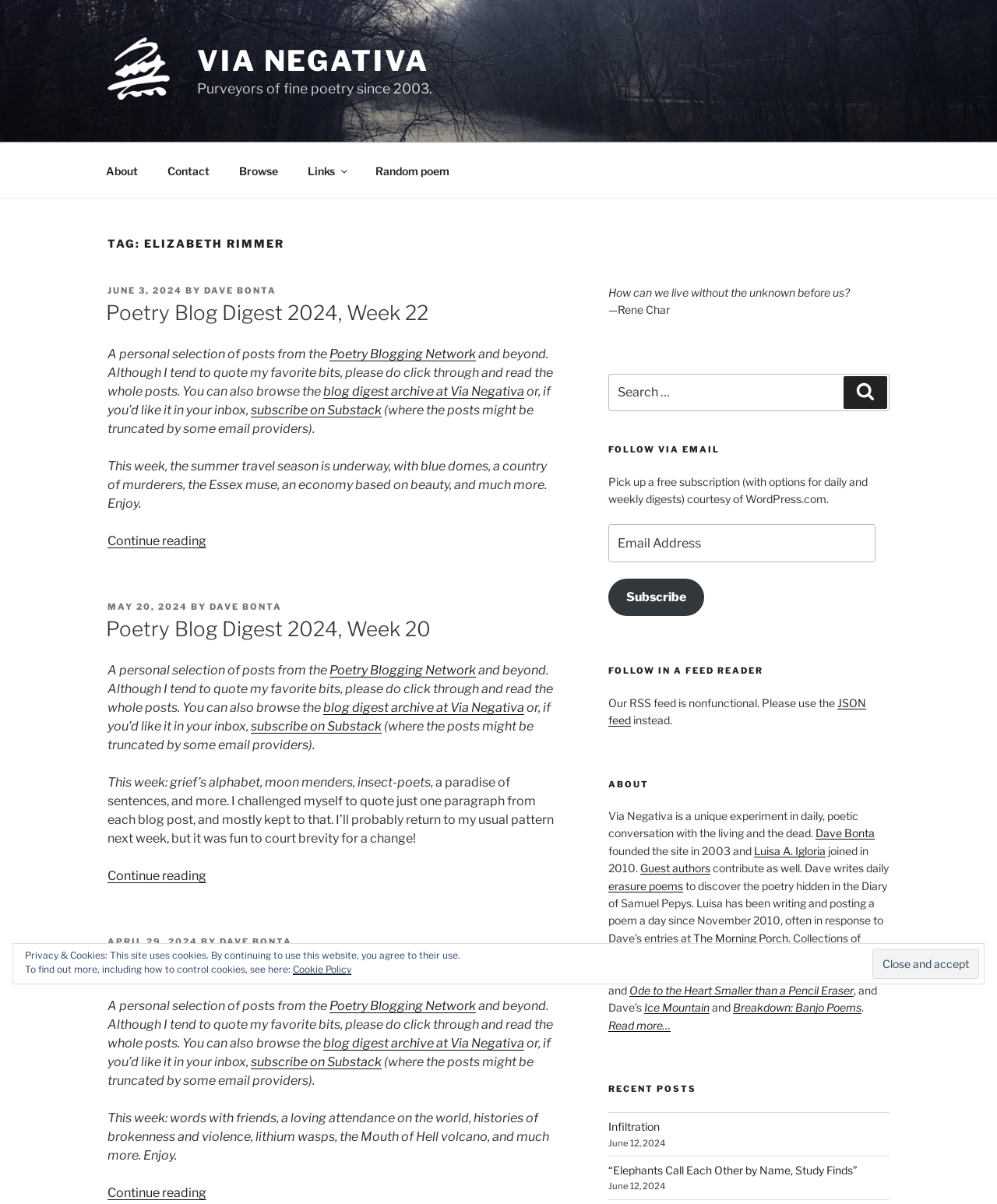What is the purpose of the search box?
Answer the question in a detailed and comprehensive manner.

I determined the answer by looking at the search box element, which has a placeholder text 'Search for:' and a button labeled 'Search'. This suggests that the purpose of the search box is to search the website.